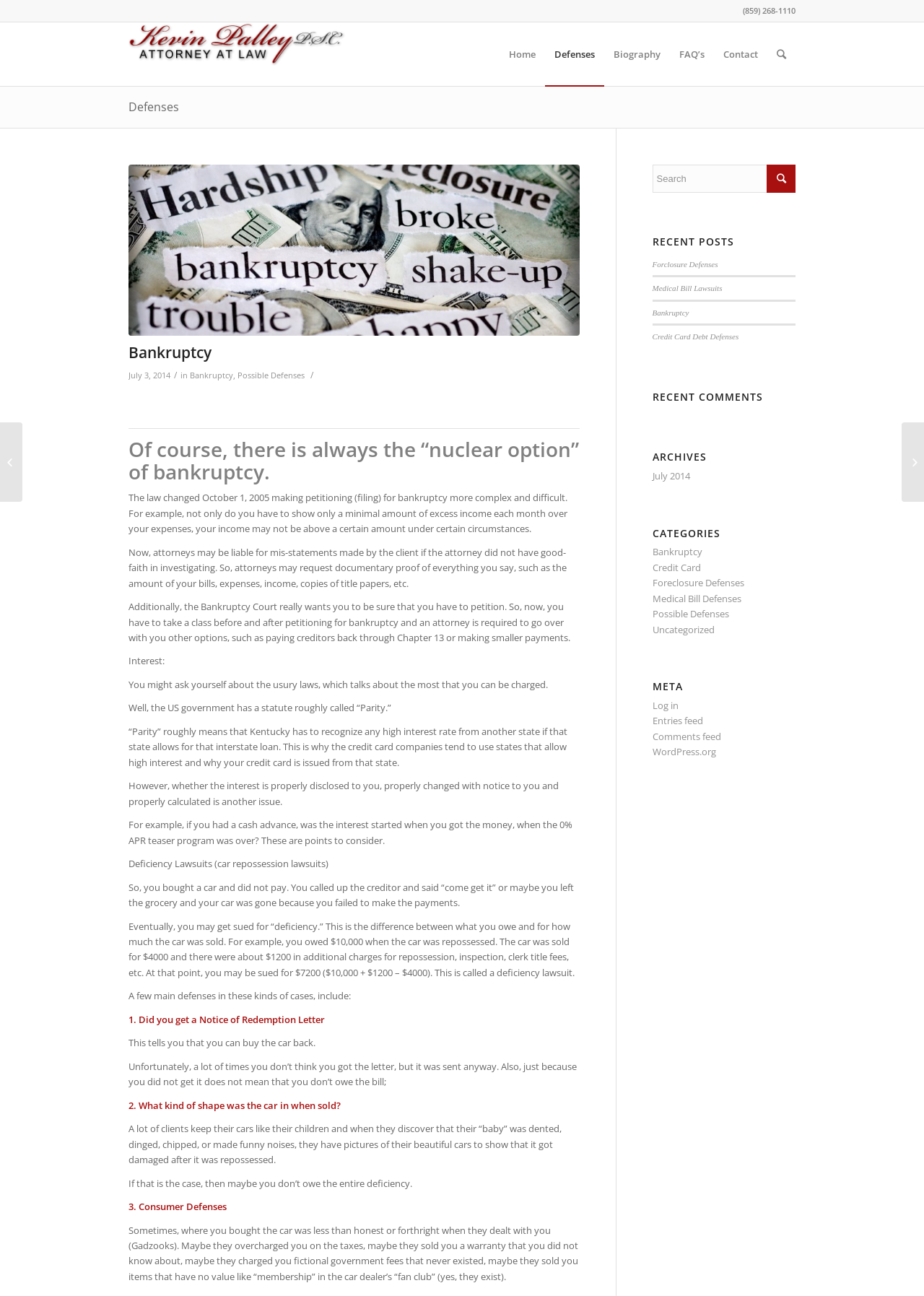Extract the bounding box for the UI element that matches this description: "Possible Defenses".

[0.257, 0.286, 0.33, 0.294]